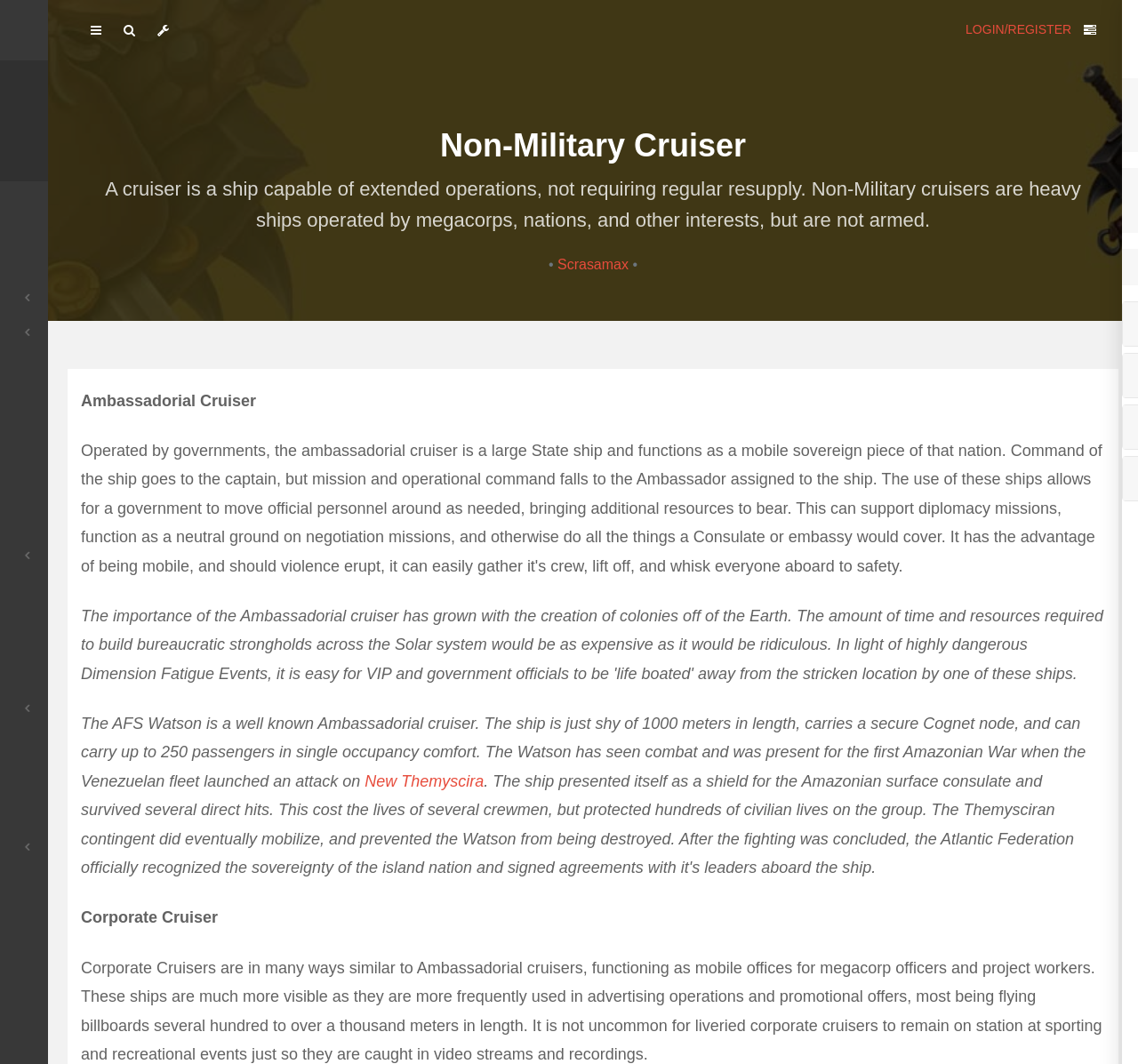Explain the webpage's layout and main content in detail.

This webpage is about Non-Military Cruisers, with a focus on their capabilities and types. At the top left corner, there is a user avatar image. Below it, there is a main article link and a "BR" static text. To the right of these elements, there are several links to categories, including "All", "Articles", "Dungeons", and more.

Further down, there are links to "Featured" and "Ideas" sections, as well as links to "Quests", "Social Feeds", and "Citadel Magazine". On the right side, there is a "UI" static text and a "Create" link with sub-links to "Write" and "Share Idea". Below these, there are links to "Favorites", "Generators", and "My Campaigns".

In the main content area, there is a heading that reads "Non-Military Cruiser" and a brief description of what it is. Below this, there is a longer paragraph that provides more information about Non-Military Cruisers. To the right of this text, there is a link to "Scrasamax".

The webpage then presents information about different types of Non-Military Cruisers, including Ambassadorial Cruisers and Corporate Cruisers. Each section has a heading and a brief description, with some including links to related topics, such as "New Themyscira". The Corporate Cruiser section has a longer description that explains their role and characteristics.

At the top right corner, there are several buttons, including a login/register link and a search button. There is also a menu button with a popup menu.